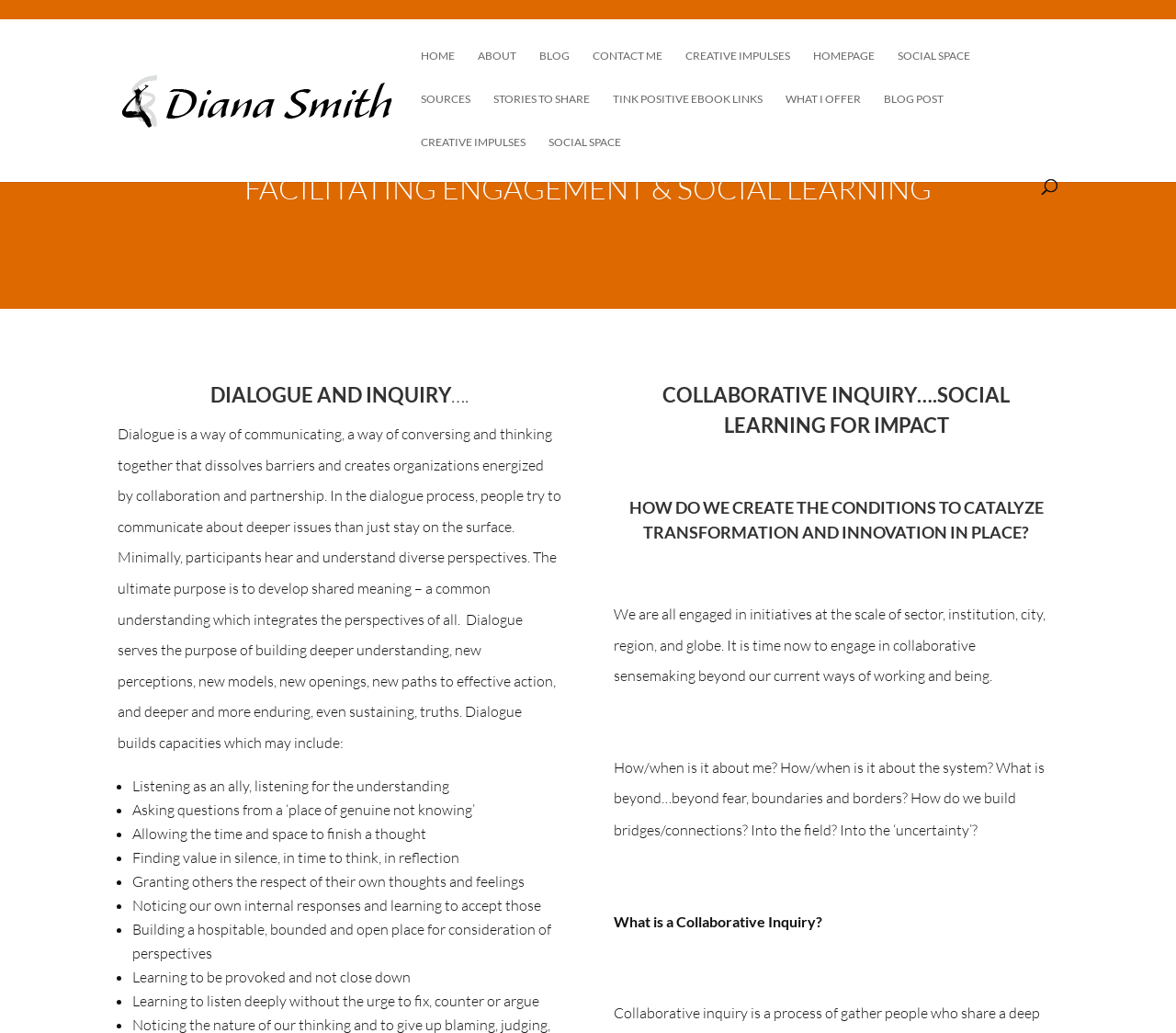Determine the bounding box coordinates of the target area to click to execute the following instruction: "Read the blog."

[0.459, 0.048, 0.484, 0.09]